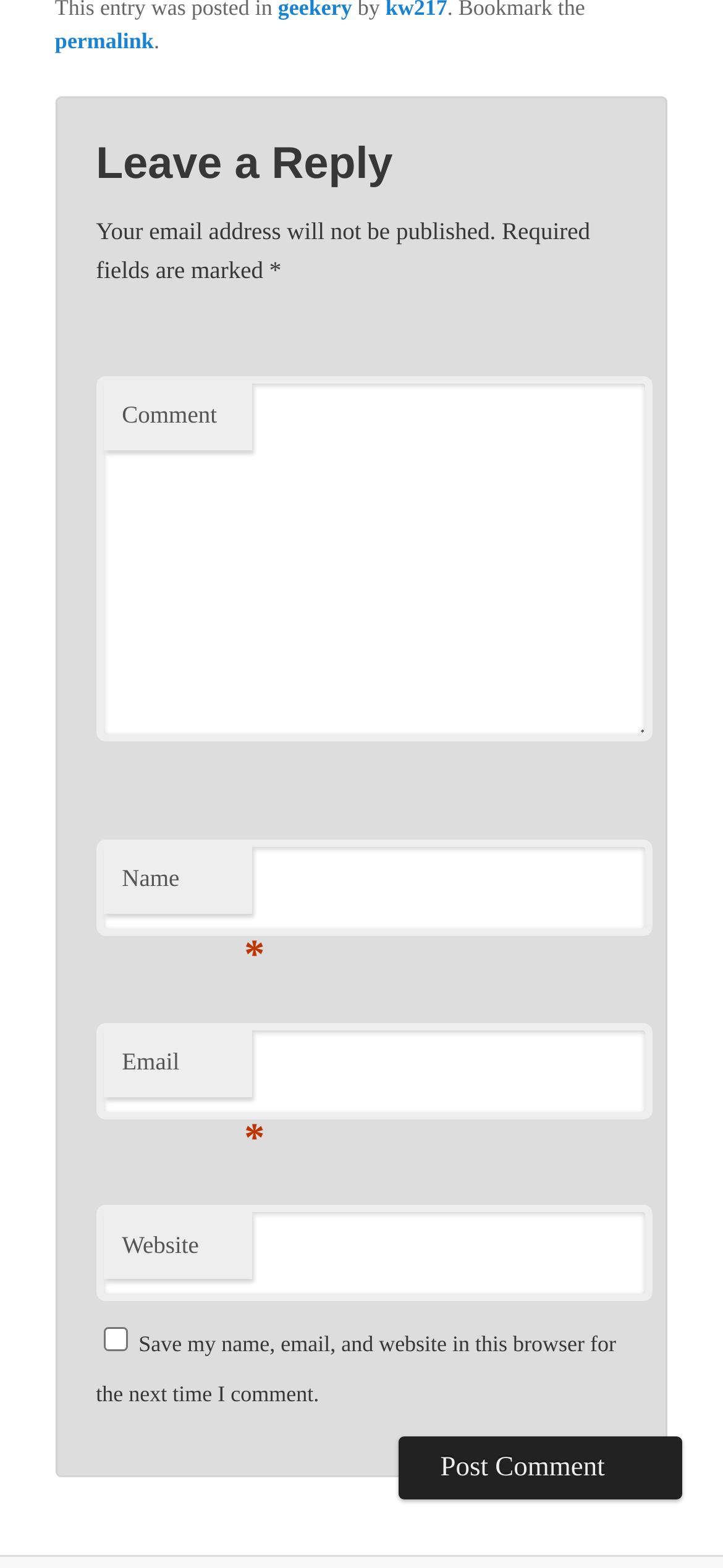Please locate the bounding box coordinates of the region I need to click to follow this instruction: "Leave a reply".

[0.133, 0.088, 0.867, 0.123]